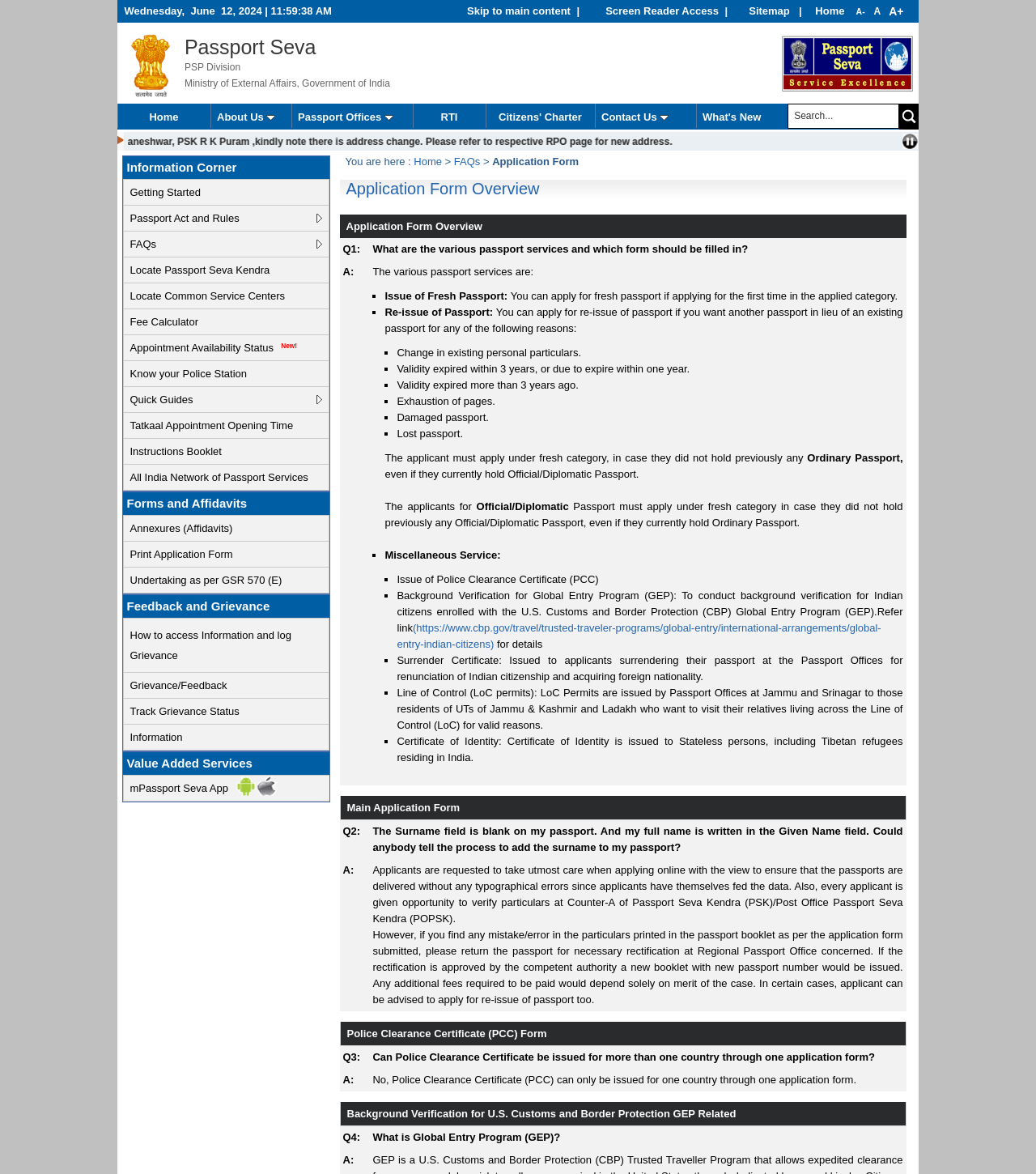Locate the bounding box of the user interface element based on this description: "Sitemap".

[0.723, 0.004, 0.765, 0.014]